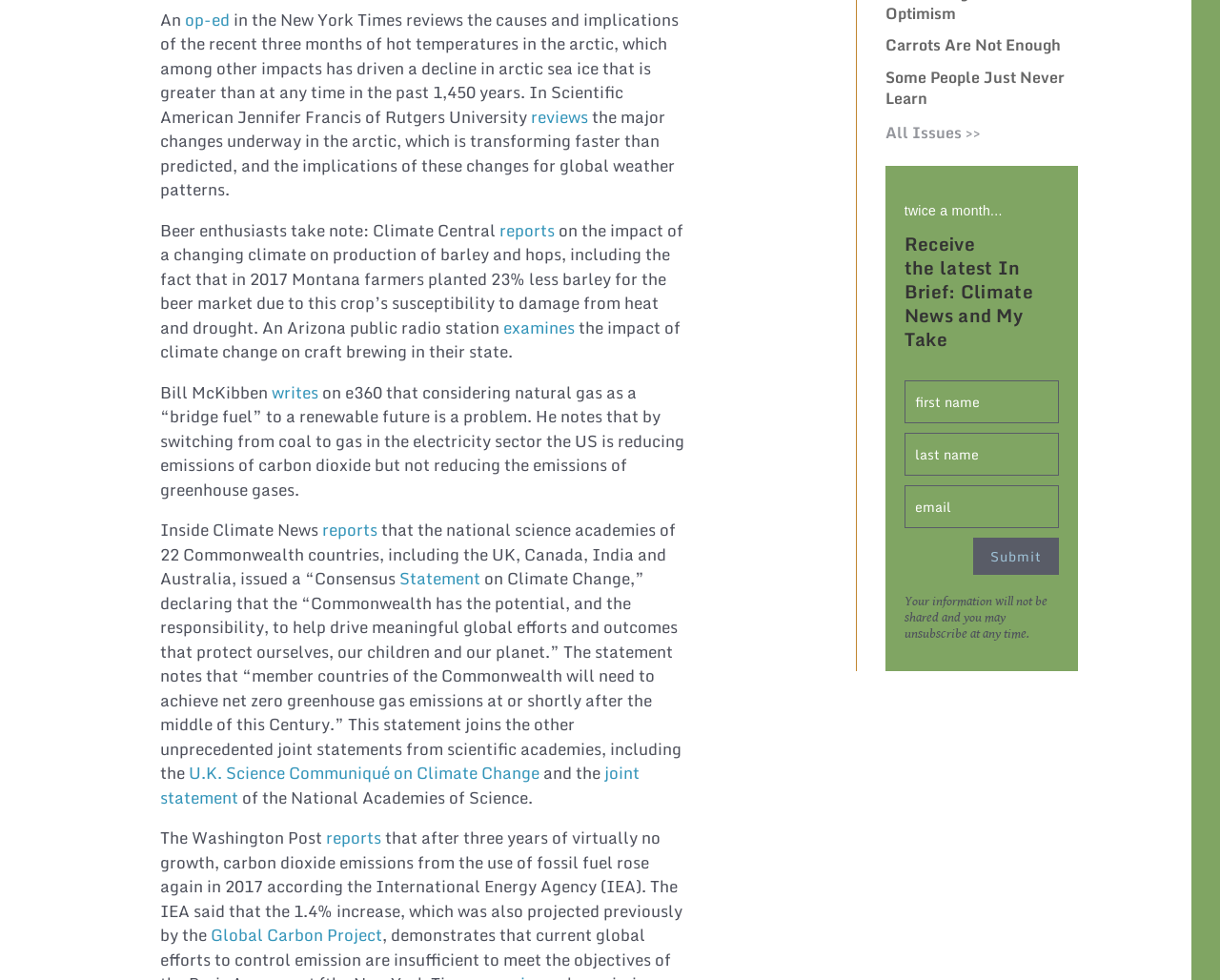Given the webpage screenshot, identify the bounding box of the UI element that matches this description: "Some People Just Never Learn".

[0.726, 0.066, 0.872, 0.113]